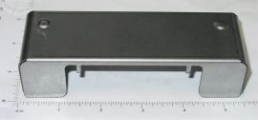Respond to the question below with a single word or phrase:
How many mounting points does the part have?

two